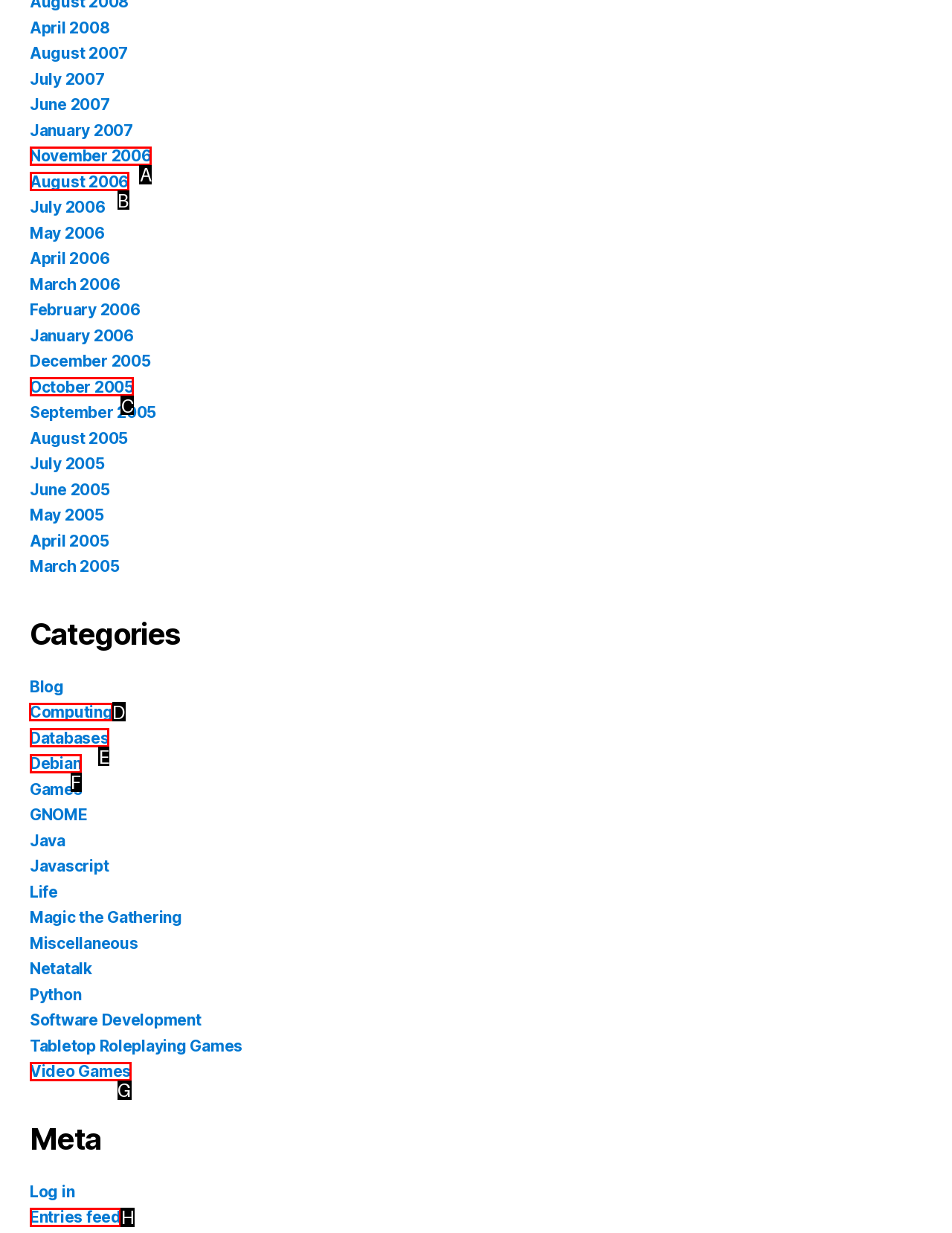Choose the HTML element to click for this instruction: Explore Computing category Answer with the letter of the correct choice from the given options.

D